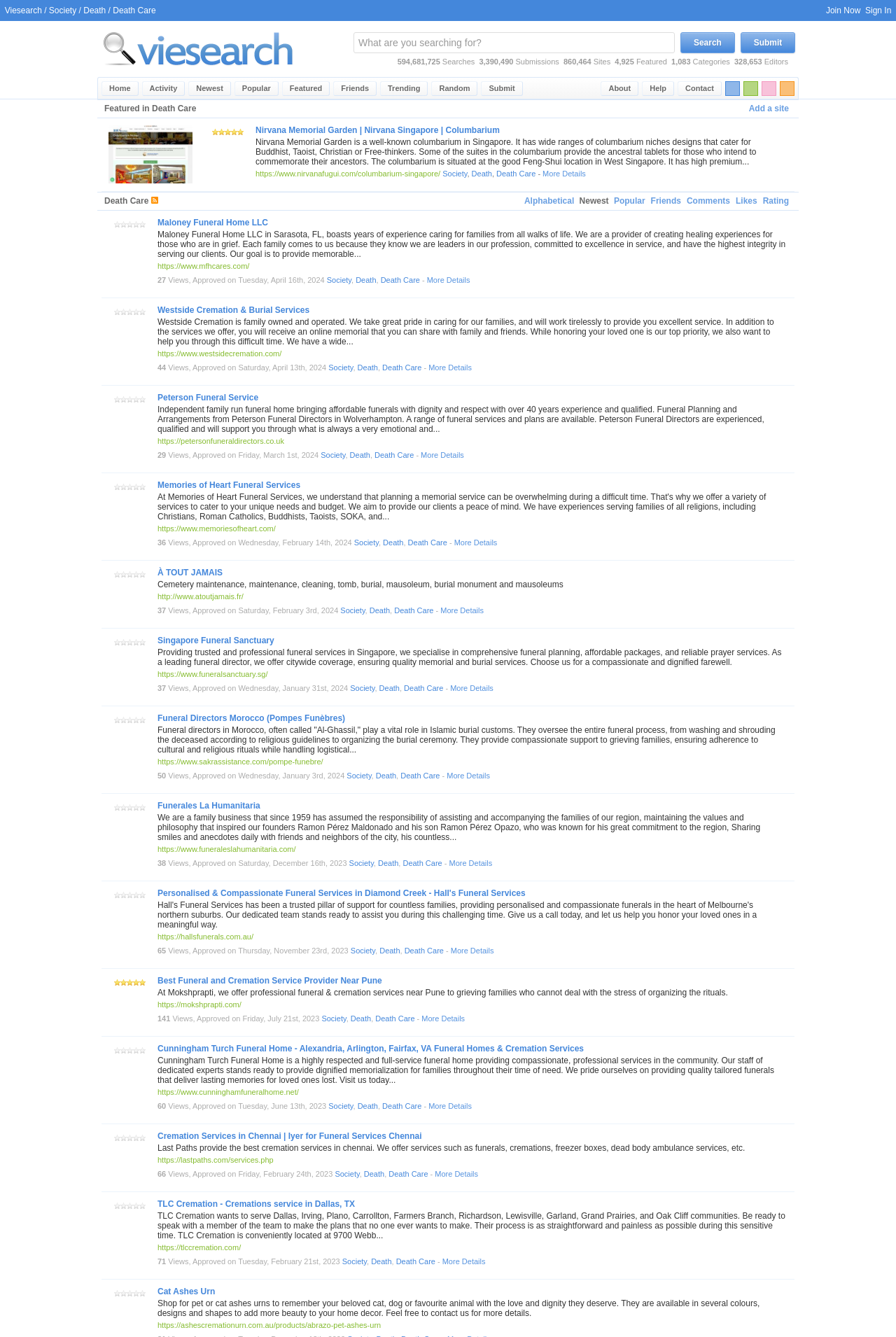Craft a detailed narrative of the webpage's structure and content.

The webpage is about Death Care, a section on Viesearch, a human-powered search engine. At the top, there is a navigation bar with links to "Home", "Activity", "Newest", "Popular", "Featured", "Friends", "Trending", "Random", and "Submit". Below this, there is a search bar with a text box and two buttons, "Search" and "Submit". 

On the left side, there are statistics about the site, including the number of searches, submissions, sites, featured sites, categories, and editors. 

The main content of the page is a list of featured sites related to Death Care. Each site has a title, a short description, and a rating. The first site is Nirvana Memorial Garden, a columbarium in Singapore, with a 5-star rating. The description provides details about the columbarium's services and location. There is also an image associated with this site. 

Below the first site, there are links to "Add a site" and "More Details". The page also lists other sites related to Death Care, including Maloney Funeral Home LLC, with a description of their services and a link to their website. 

At the bottom of the page, there are links to "Contact", "Help", "About", and options to switch the page's color scheme to orange, pink, green, or blue.